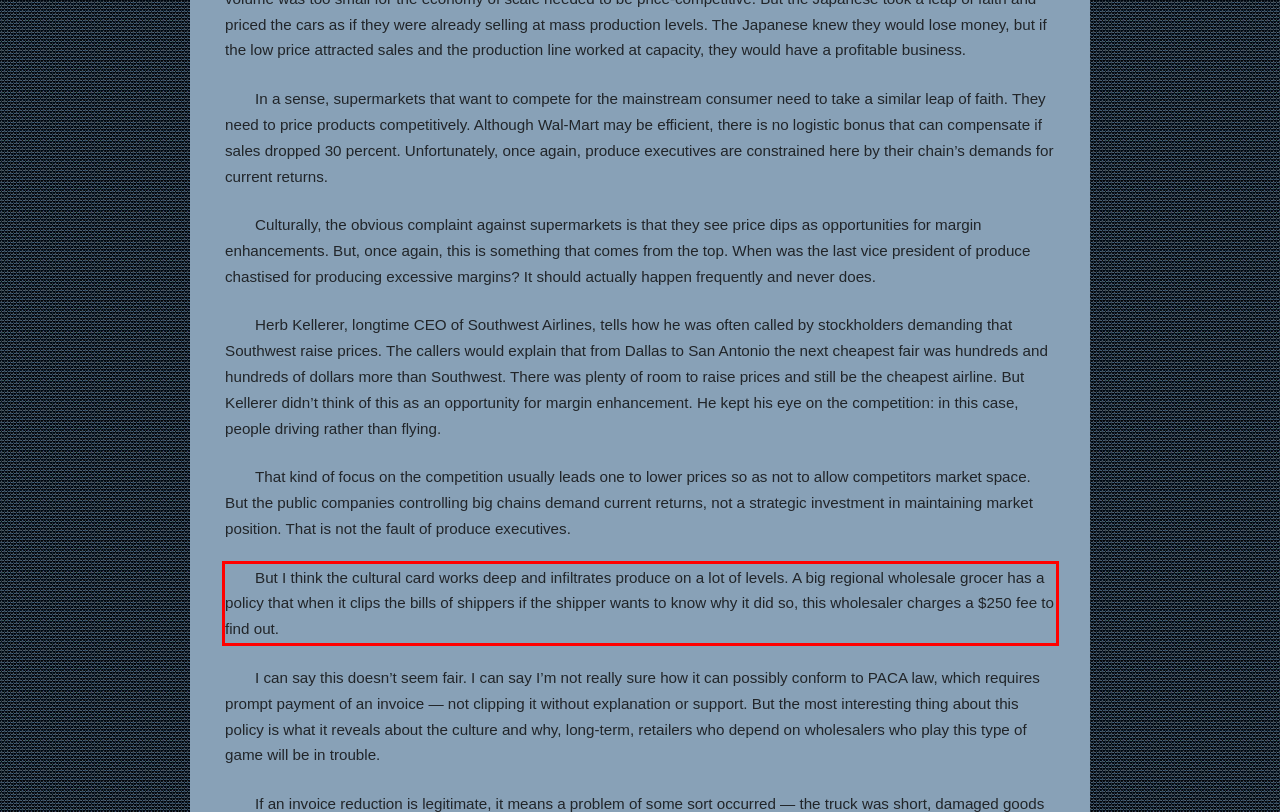Given a screenshot of a webpage, locate the red bounding box and extract the text it encloses.

But I think the cultural card works deep and infiltrates produce on a lot of levels. A big regional wholesale grocer has a policy that when it clips the bills of shippers if the shipper wants to know why it did so, this wholesaler charges a $250 fee to find out.